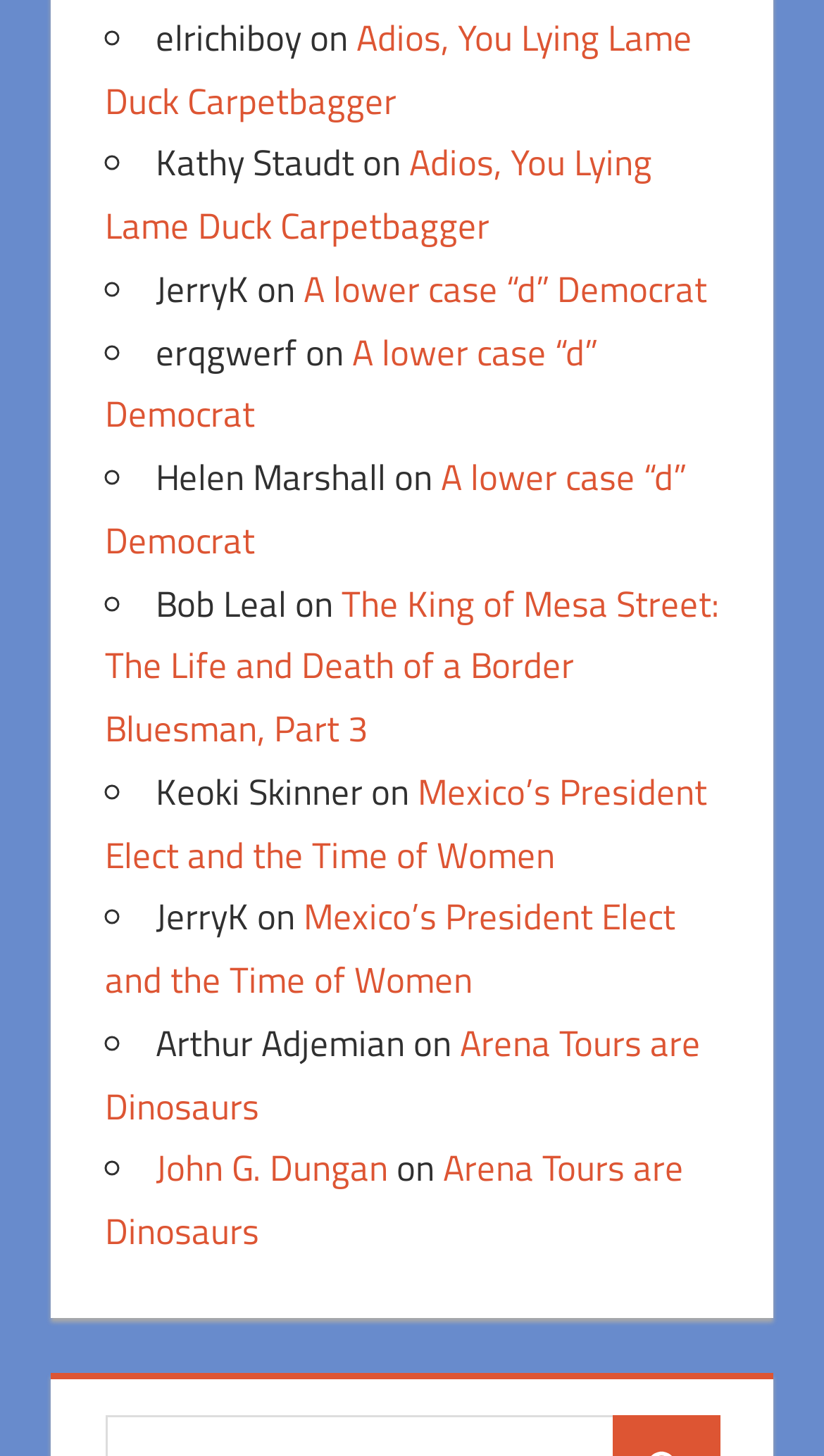Please identify the bounding box coordinates of where to click in order to follow the instruction: "click on the link 'The King of Mesa Street: The Life and Death of a Border Bluesman, Part 3'".

[0.127, 0.396, 0.873, 0.52]